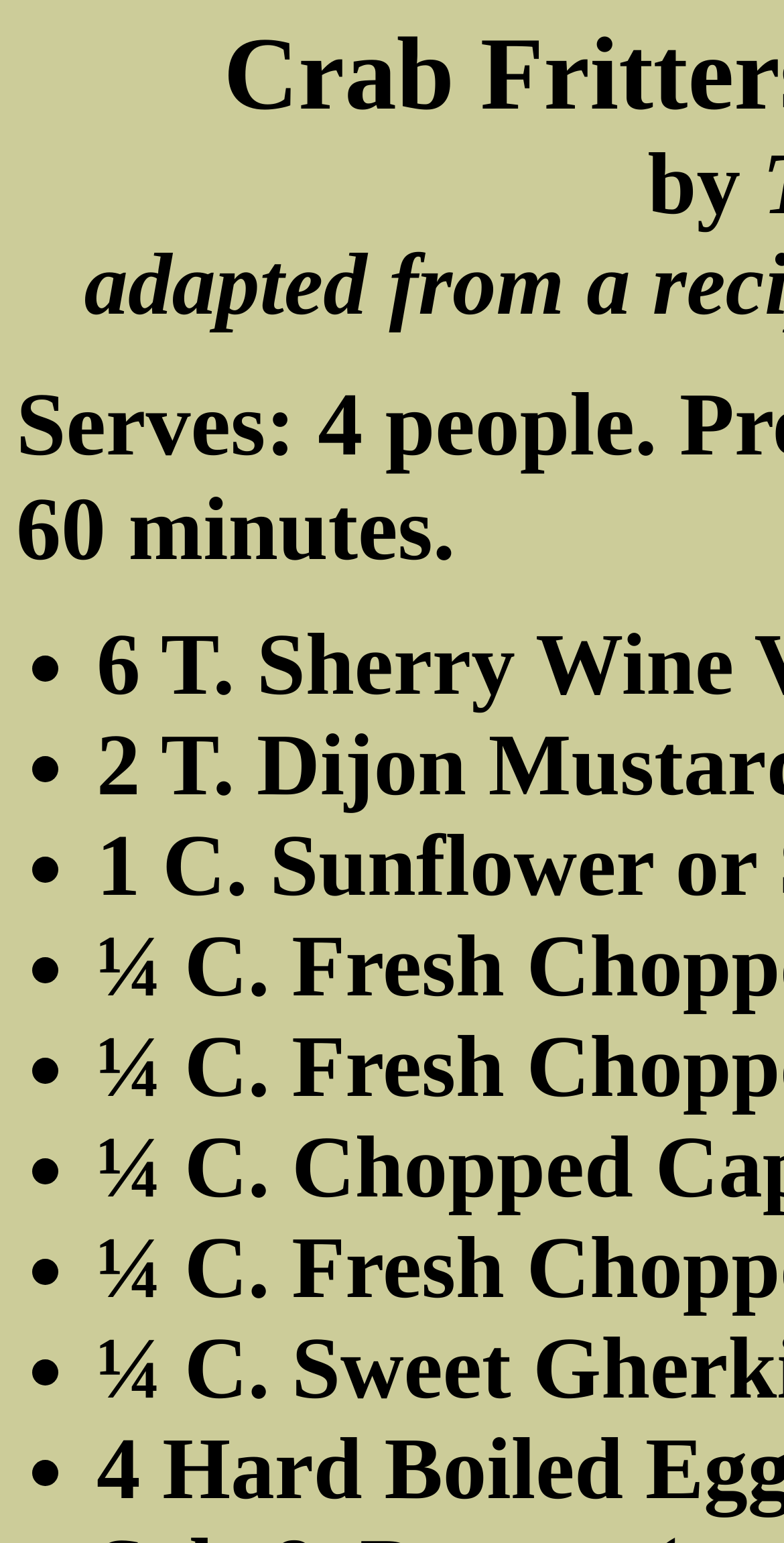What is the purpose of the list markers?
Based on the image, give a concise answer in the form of a single word or short phrase.

To indicate recipe steps